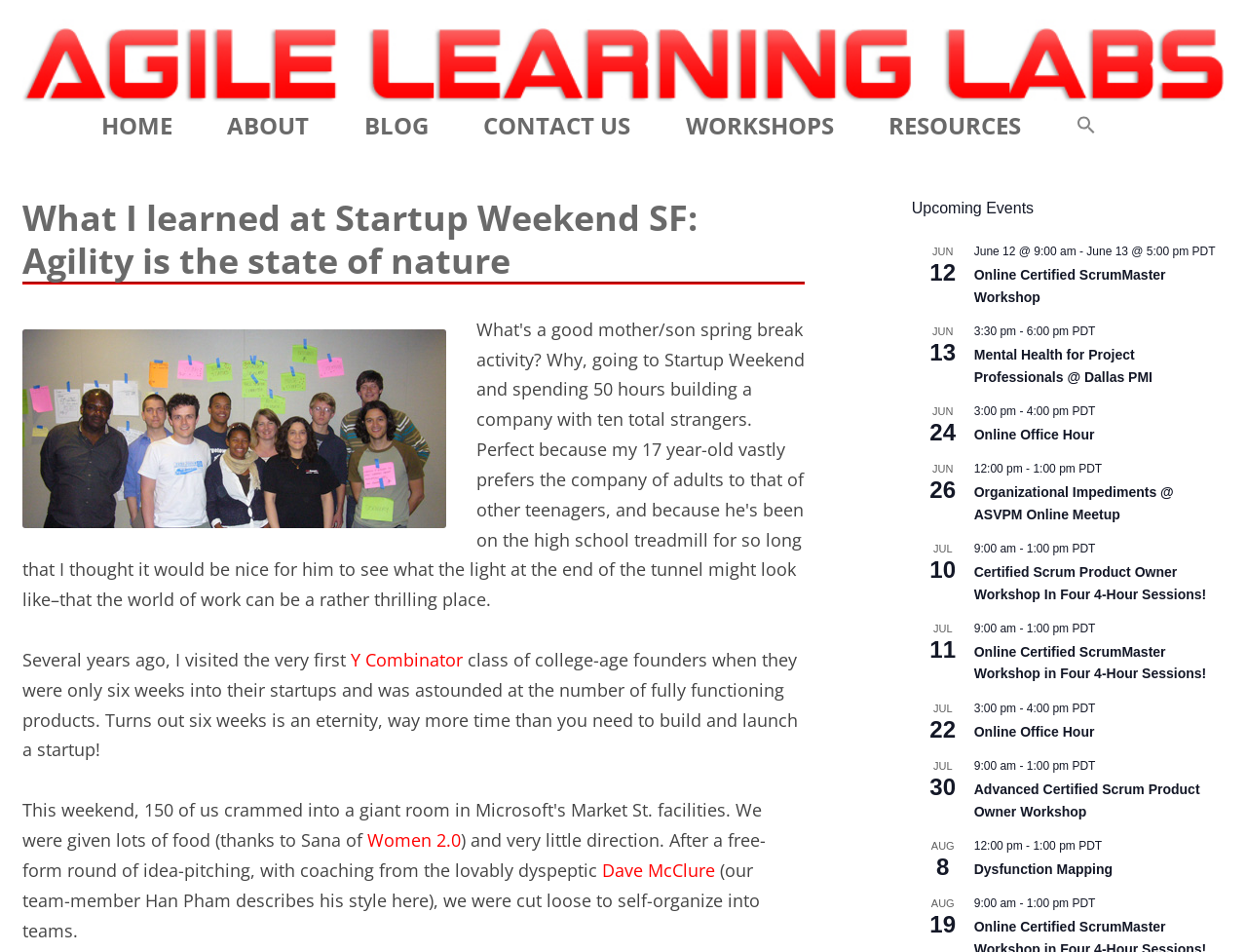Determine the bounding box coordinates for the UI element with the following description: "Online Certified ScrumMaster Workshop". The coordinates should be four float numbers between 0 and 1, represented as [left, top, right, bottom].

[0.781, 0.28, 0.935, 0.321]